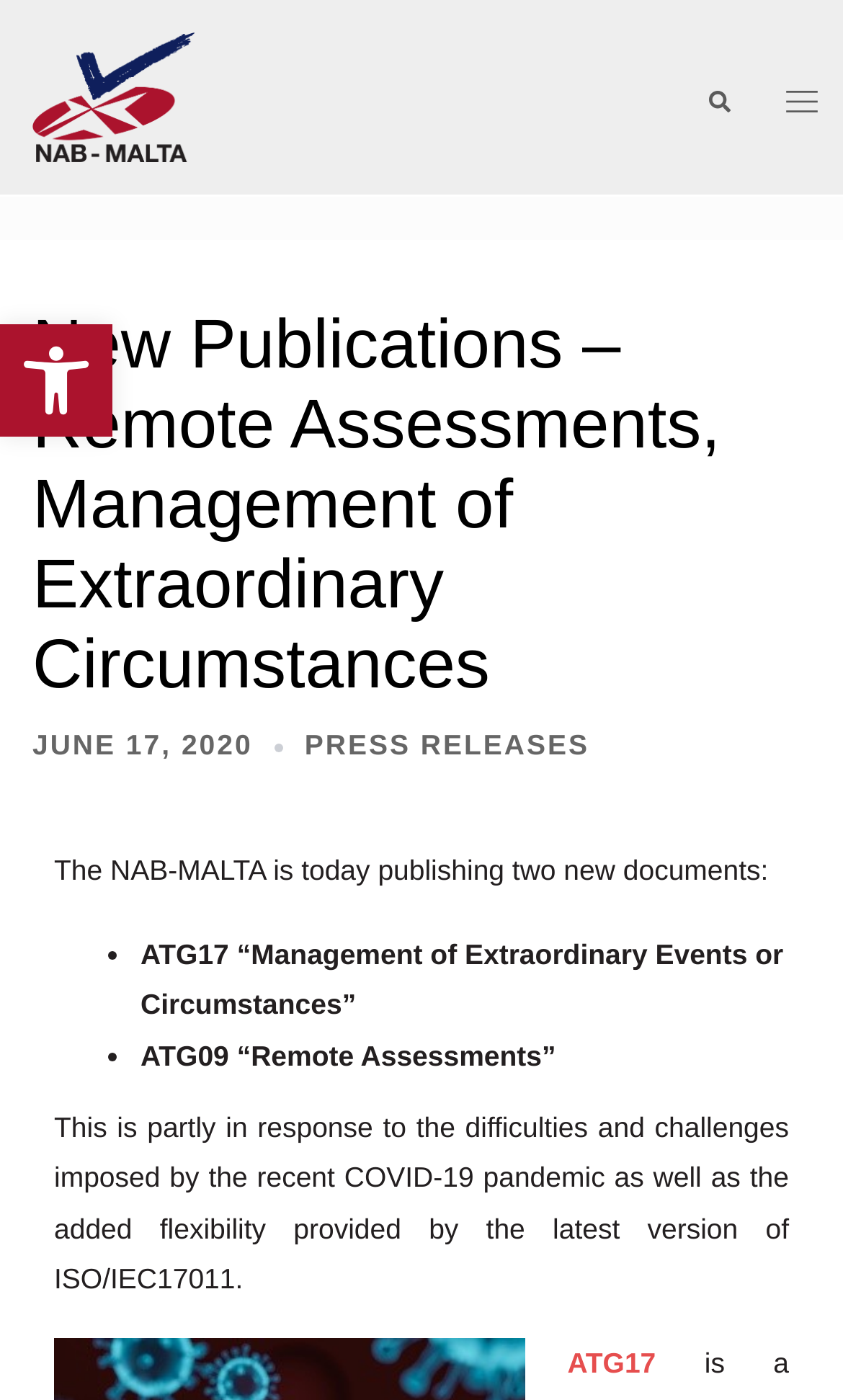Calculate the bounding box coordinates for the UI element based on the following description: "ATG17". Ensure the coordinates are four float numbers between 0 and 1, i.e., [left, top, right, bottom].

[0.673, 0.961, 0.778, 0.984]